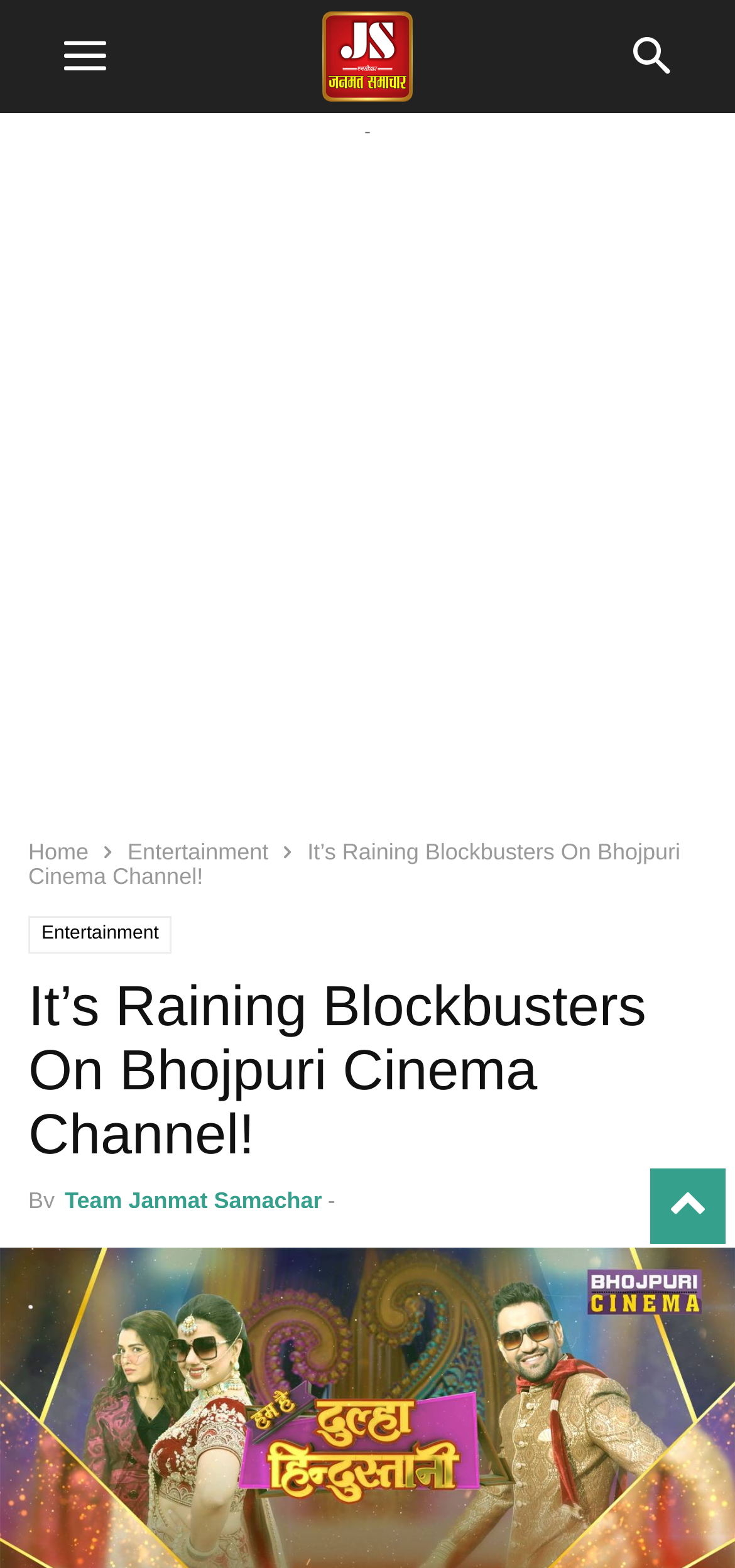What is the name of the channel?
Please respond to the question with a detailed and thorough explanation.

The name of the channel can be inferred from the image element with the text 'Janmat Samachar' and the static text 'It’s Raining Blockbusters On Bhojpuri Cinema Channel!' which suggests that the webpage is about Bhojpuri Cinema channel.